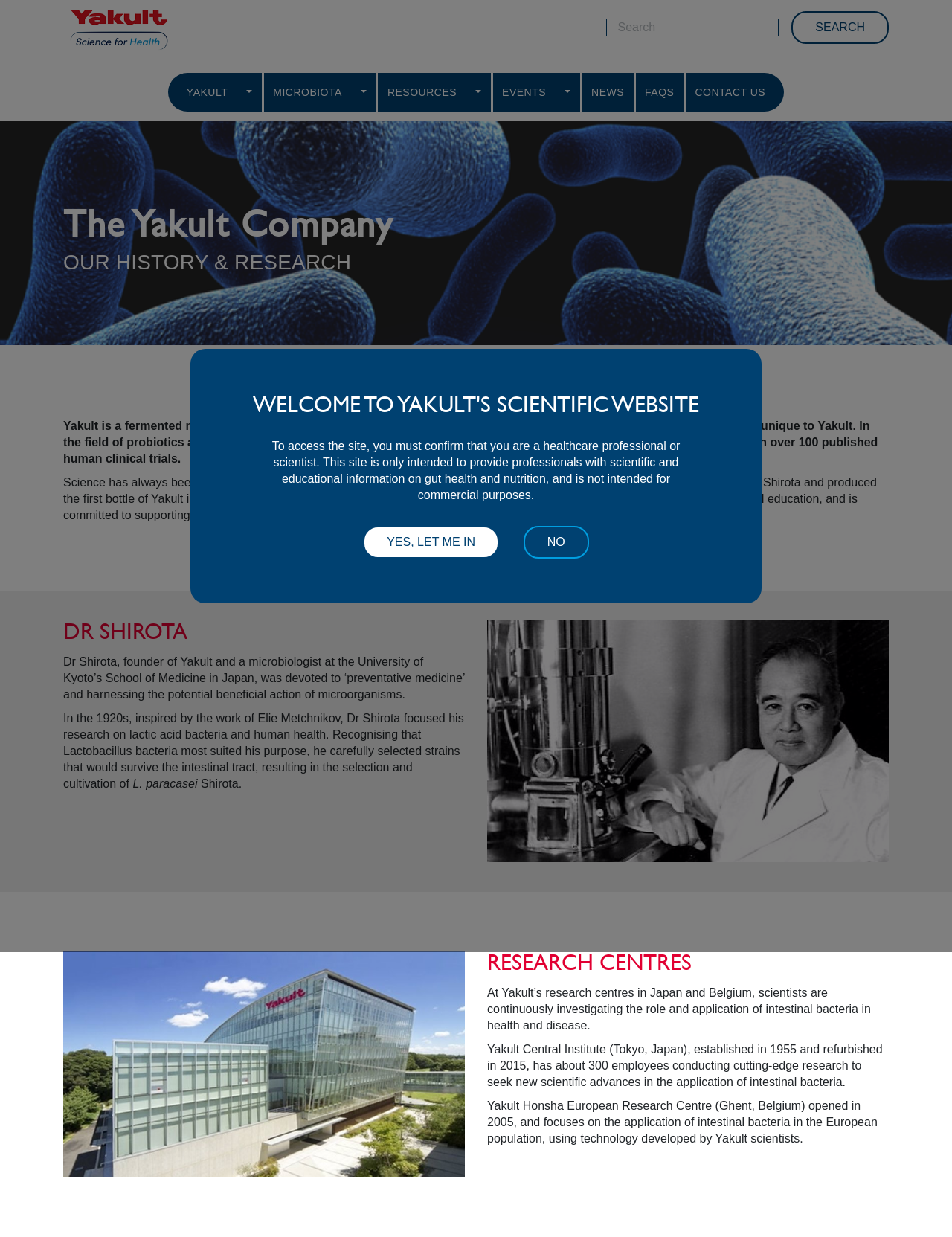Who is the founder of Yakult?
From the screenshot, provide a brief answer in one word or phrase.

Dr Shirota